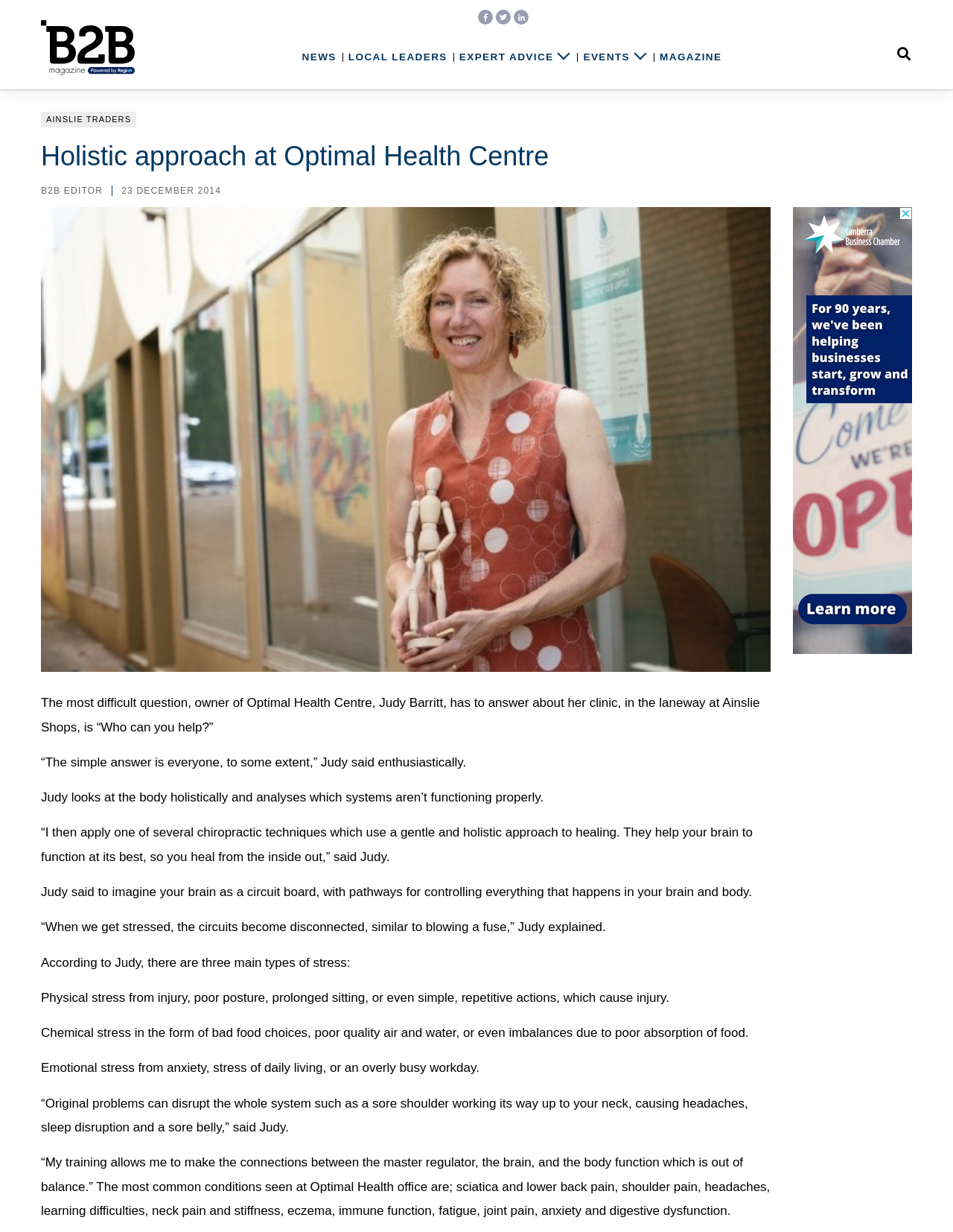Locate the bounding box coordinates of the region to be clicked to comply with the following instruction: "Click on EVENTS". The coordinates must be four float numbers between 0 and 1, in the form [left, top, right, bottom].

[0.612, 0.042, 0.661, 0.054]